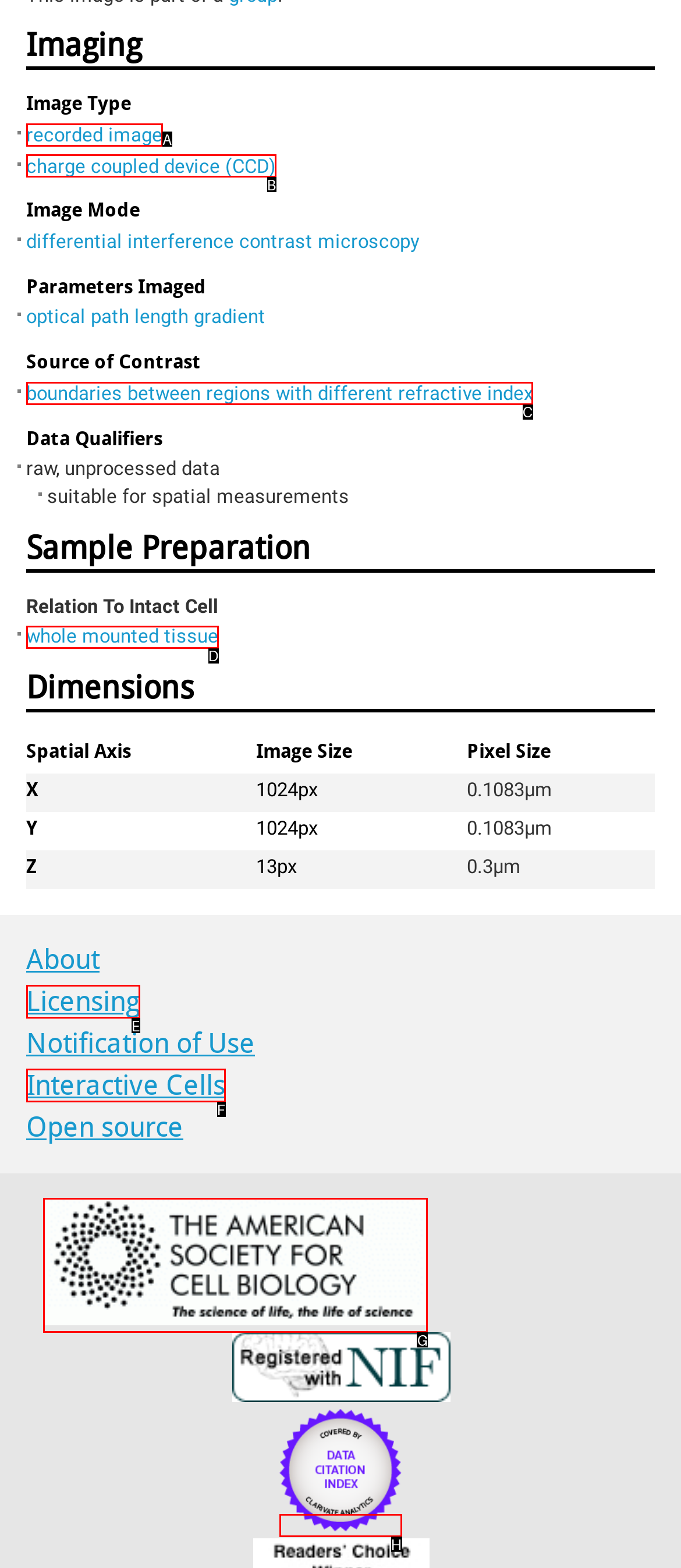Which HTML element should be clicked to complete the task: click on 'Ascb_logo'? Answer with the letter of the corresponding option.

G